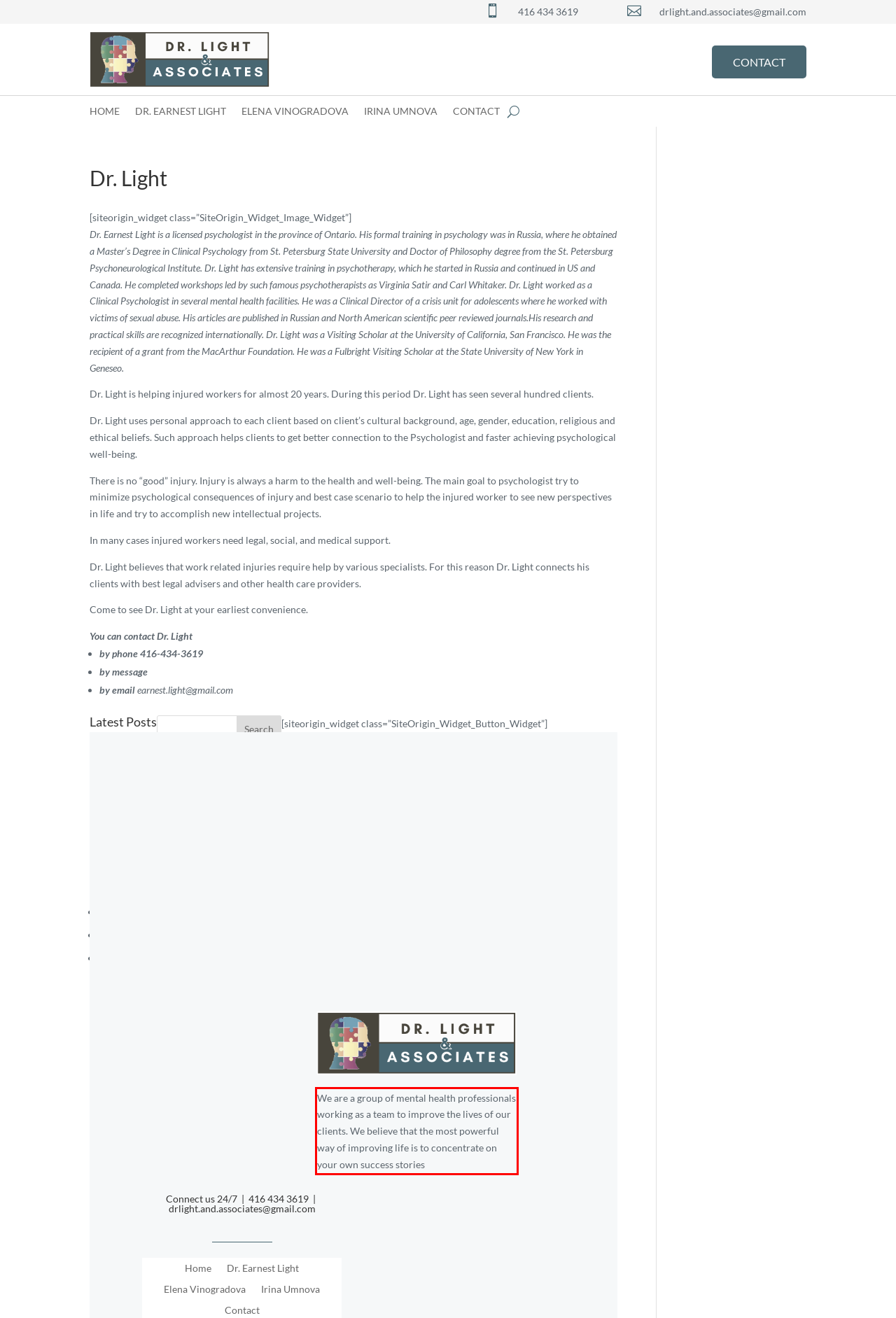Perform OCR on the text inside the red-bordered box in the provided screenshot and output the content.

We are a group of mental health professionals working as a team to improve the lives of our clients. We believe that the most powerful way of improving life is to concentrate on your own success stories